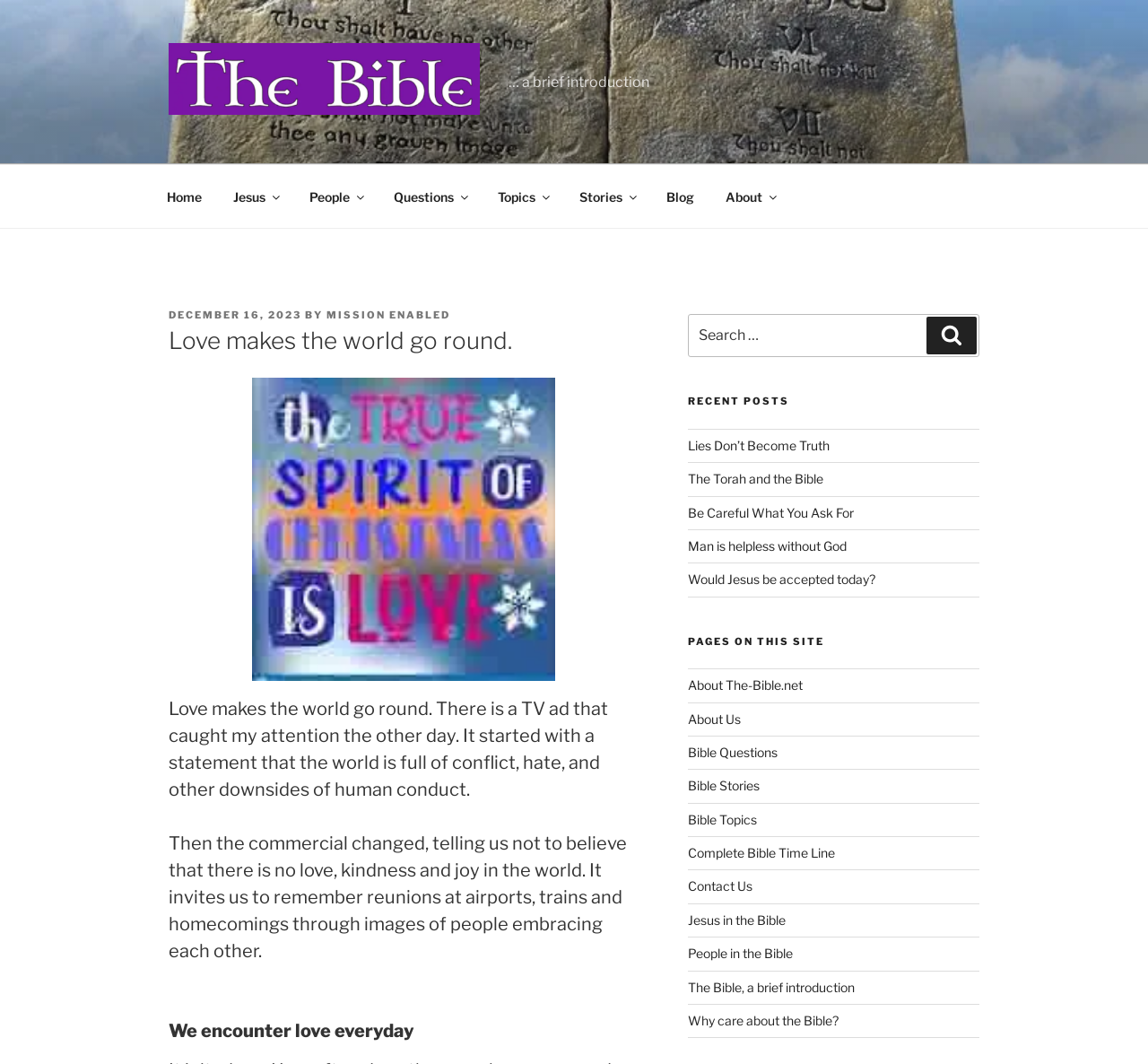Locate the bounding box coordinates of the element to click to perform the following action: 'Read the 'Love makes the world go round.' article'. The coordinates should be given as four float values between 0 and 1, in the form of [left, top, right, bottom].

[0.147, 0.305, 0.556, 0.336]